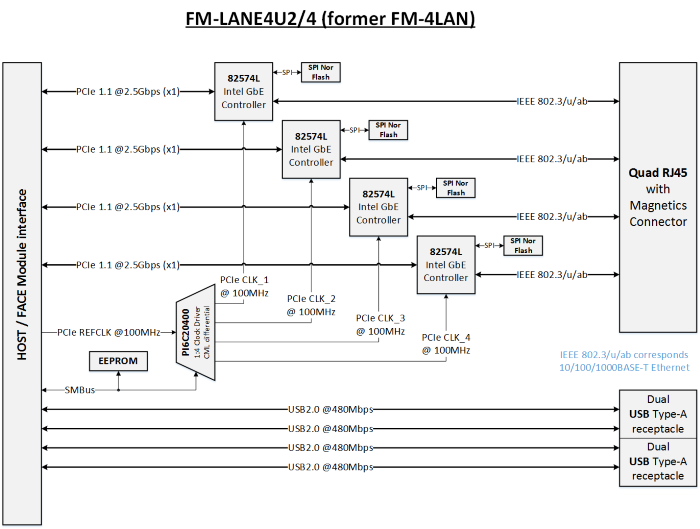What type of memory is used for firmware and operational management?
Examine the screenshot and reply with a single word or phrase.

SPI Nor Flash